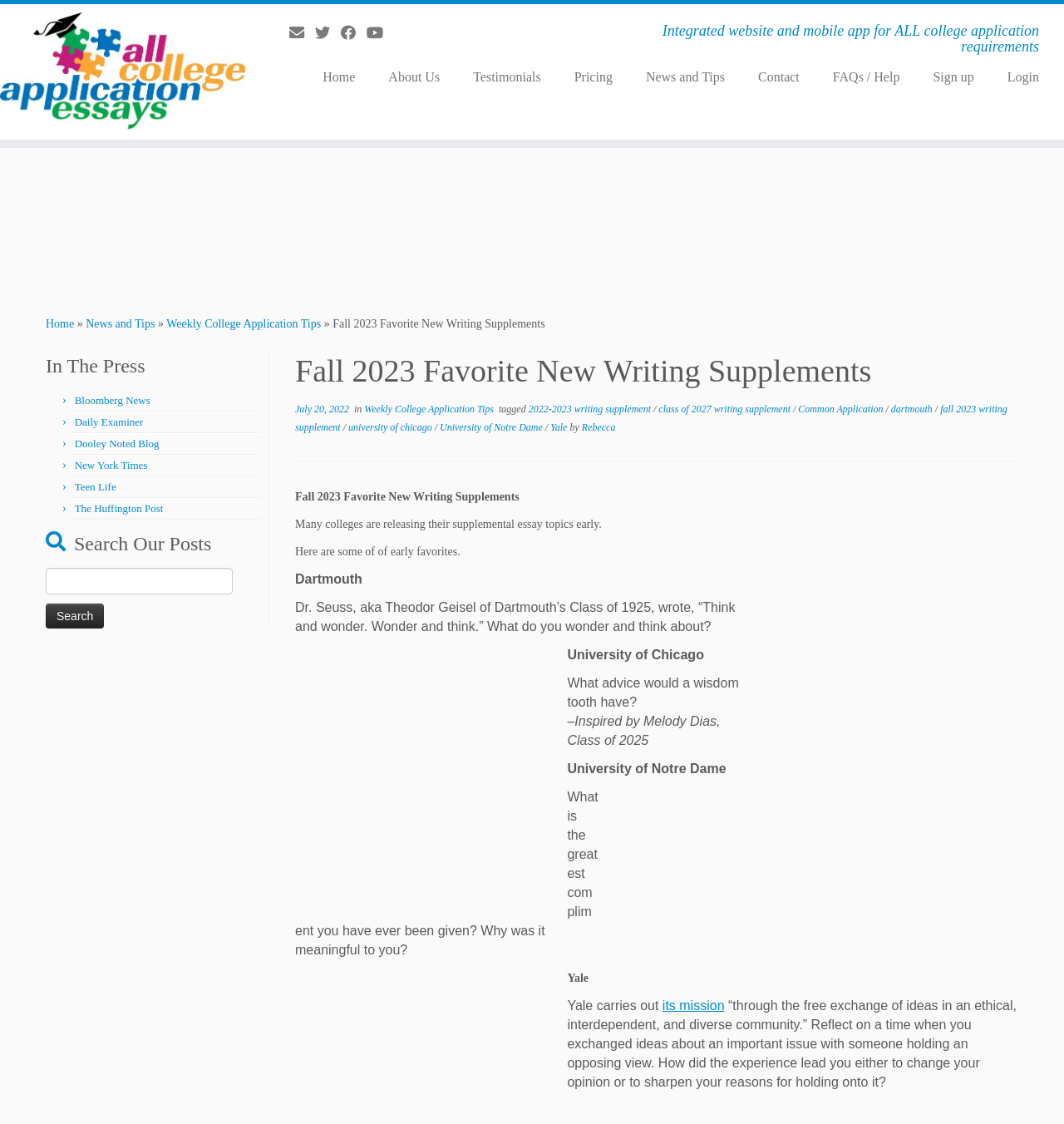Please identify the coordinates of the bounding box that should be clicked to fulfill this instruction: "Search for something".

None